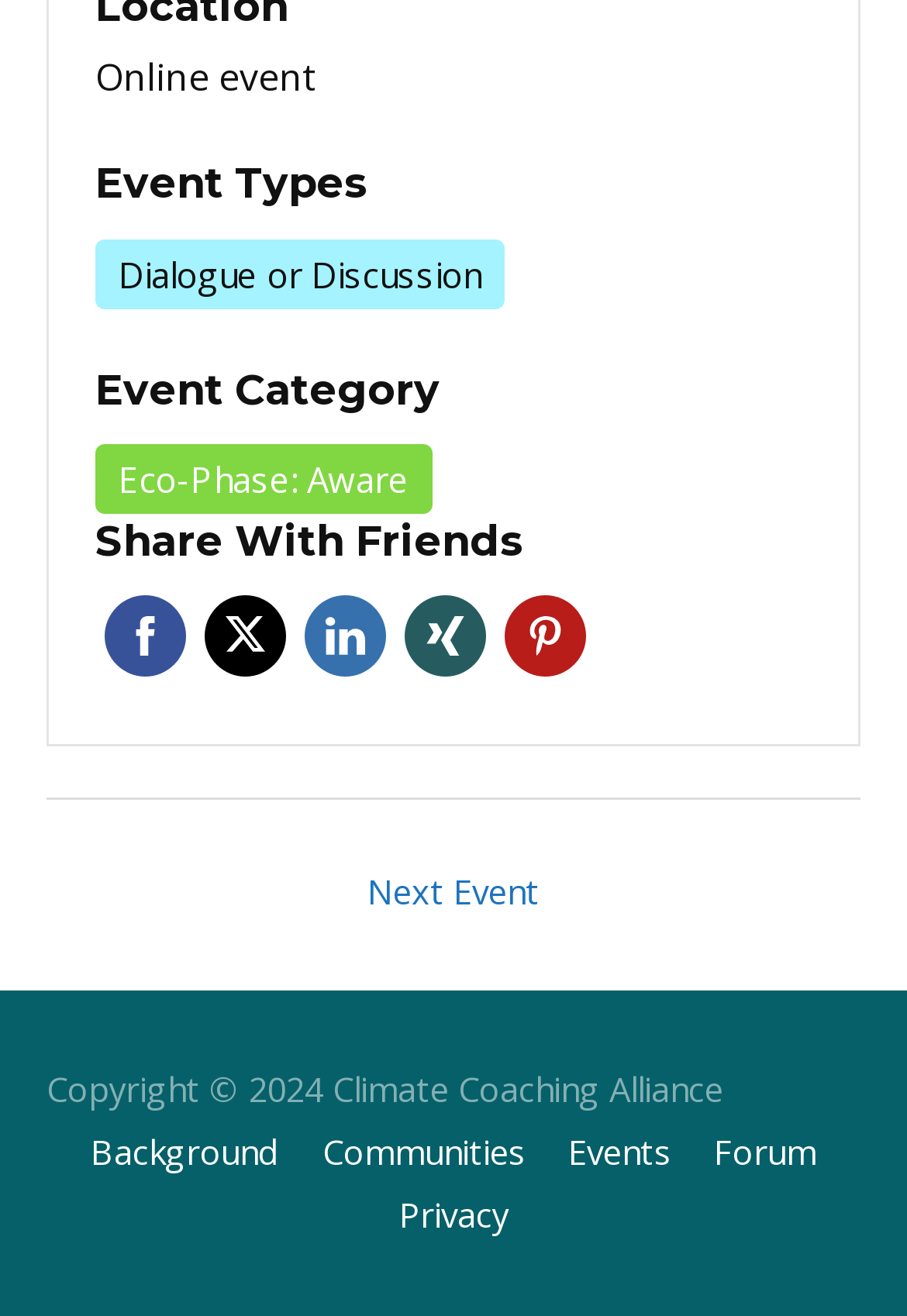What is the category of the event?
Using the image as a reference, deliver a detailed and thorough answer to the question.

The category of the event is 'Eco-Phase: Aware' which is a link on the webpage, indicating that it is one of the event categories available.